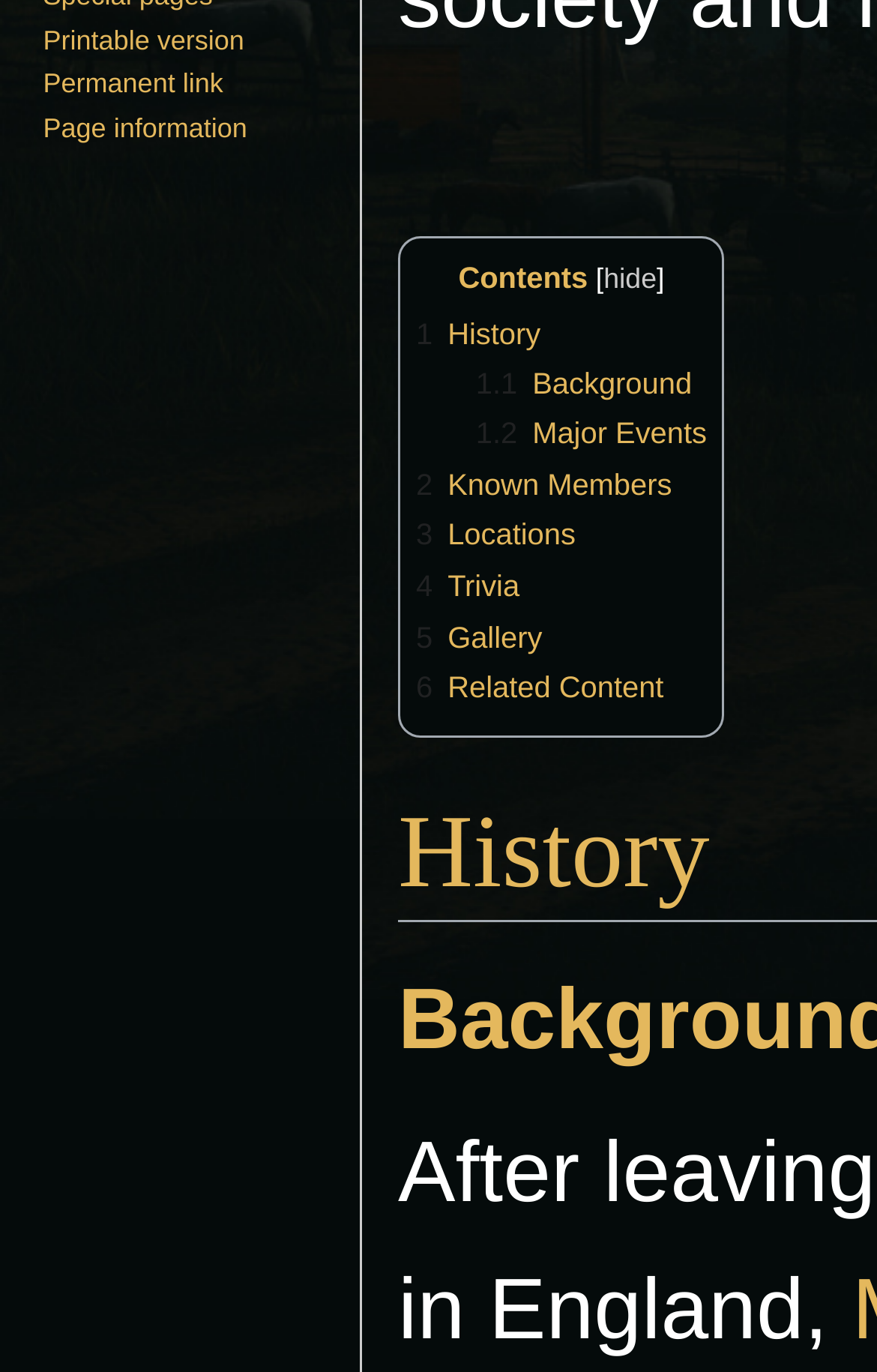Bounding box coordinates are given in the format (top-left x, top-left y, bottom-right x, bottom-right y). All values should be floating point numbers between 0 and 1. Provide the bounding box coordinate for the UI element described as: 6 Related Content

[0.474, 0.489, 0.757, 0.513]